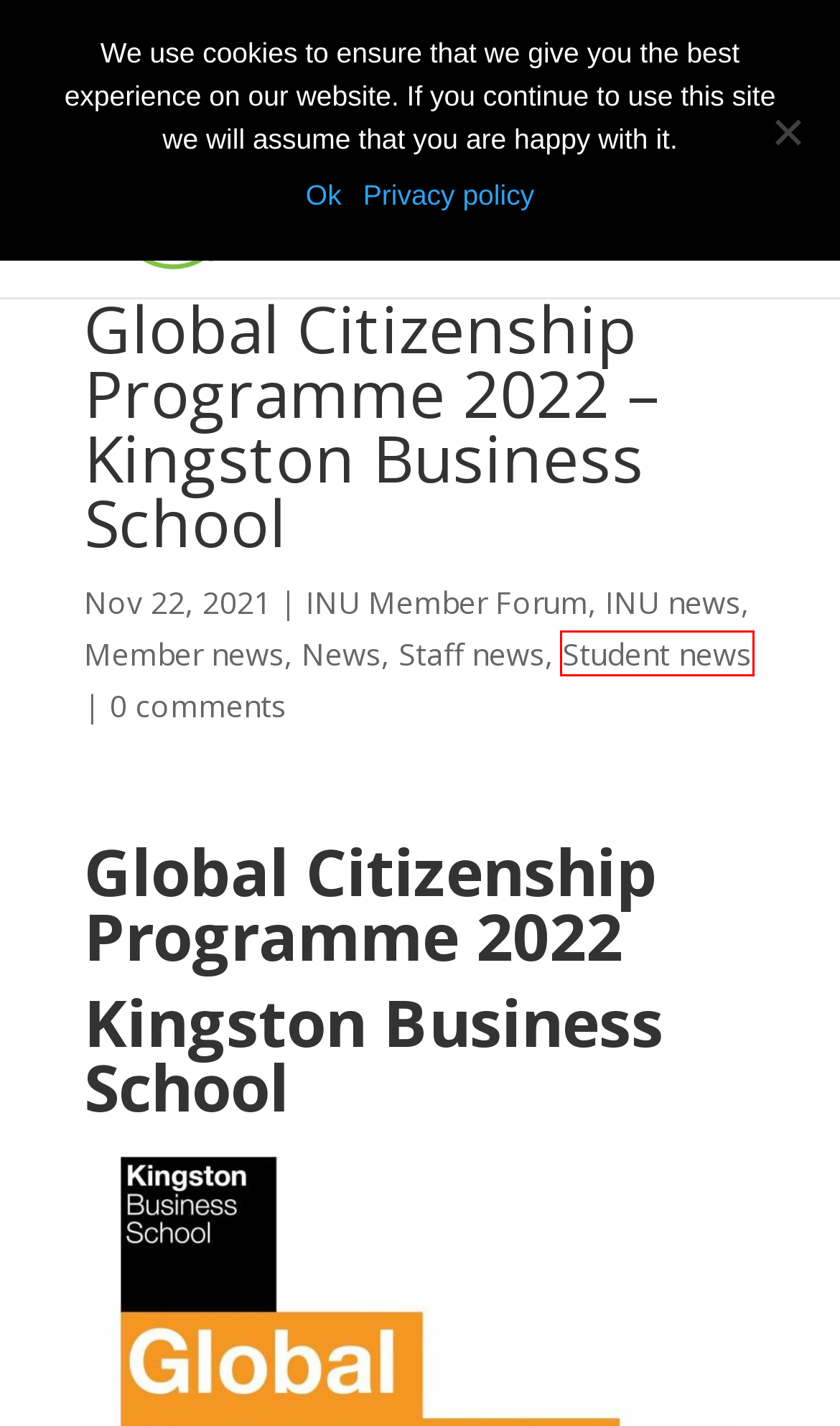Given a webpage screenshot with a red bounding box around a UI element, choose the webpage description that best matches the new webpage after clicking the element within the bounding box. Here are the candidates:
A. Student news | International Network of Universities
B. News | International Network of Universities
C. INU Member Forum | International Network of Universities
D. Privacy policy | International Network of Universities
E. INU news | International Network of Universities
F. International Network of Universities | The Network for Global Engagement
G. Member news | International Network of Universities
H. Staff news | International Network of Universities

A